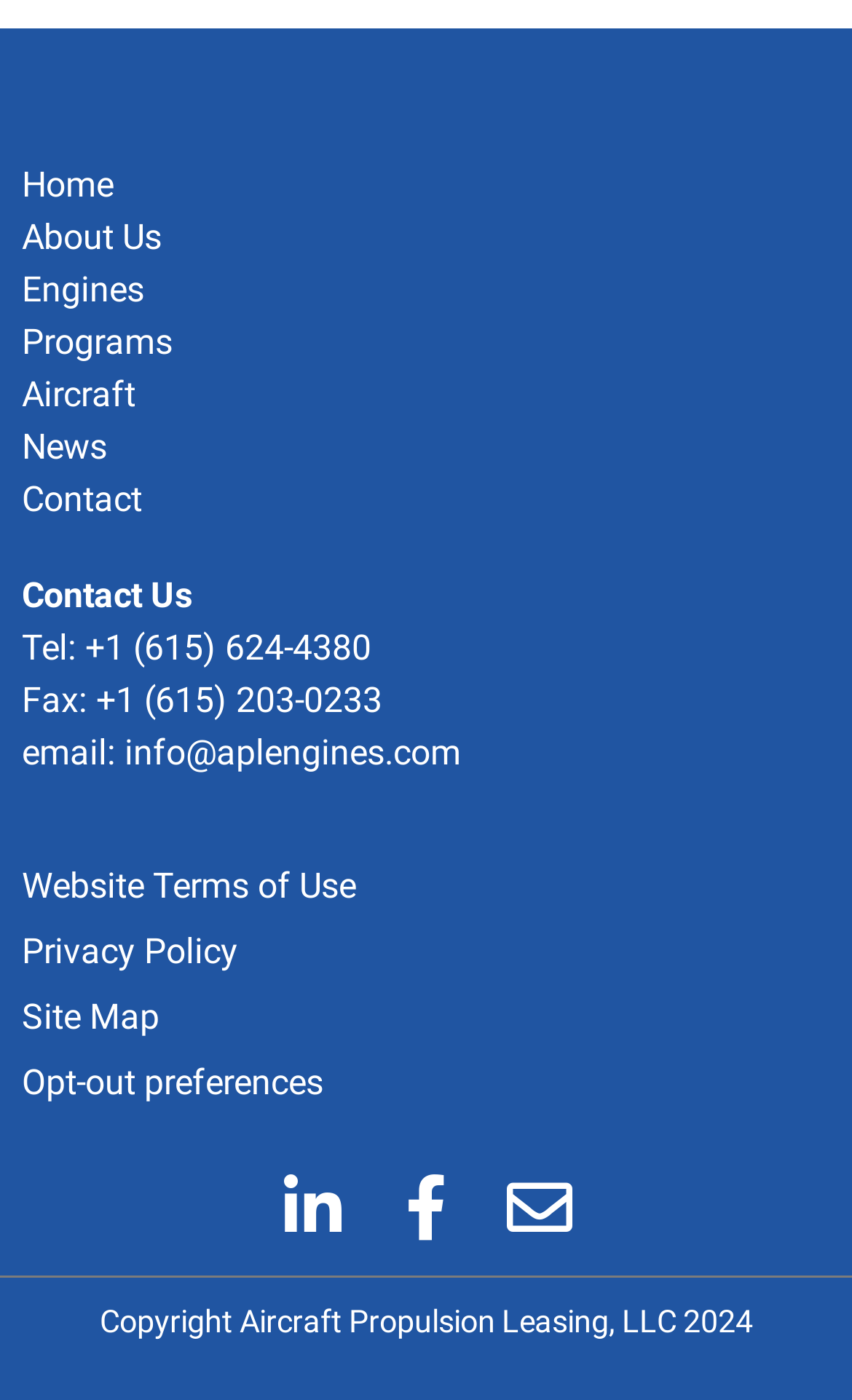Could you determine the bounding box coordinates of the clickable element to complete the instruction: "send an email"? Provide the coordinates as four float numbers between 0 and 1, i.e., [left, top, right, bottom].

[0.026, 0.522, 0.541, 0.552]